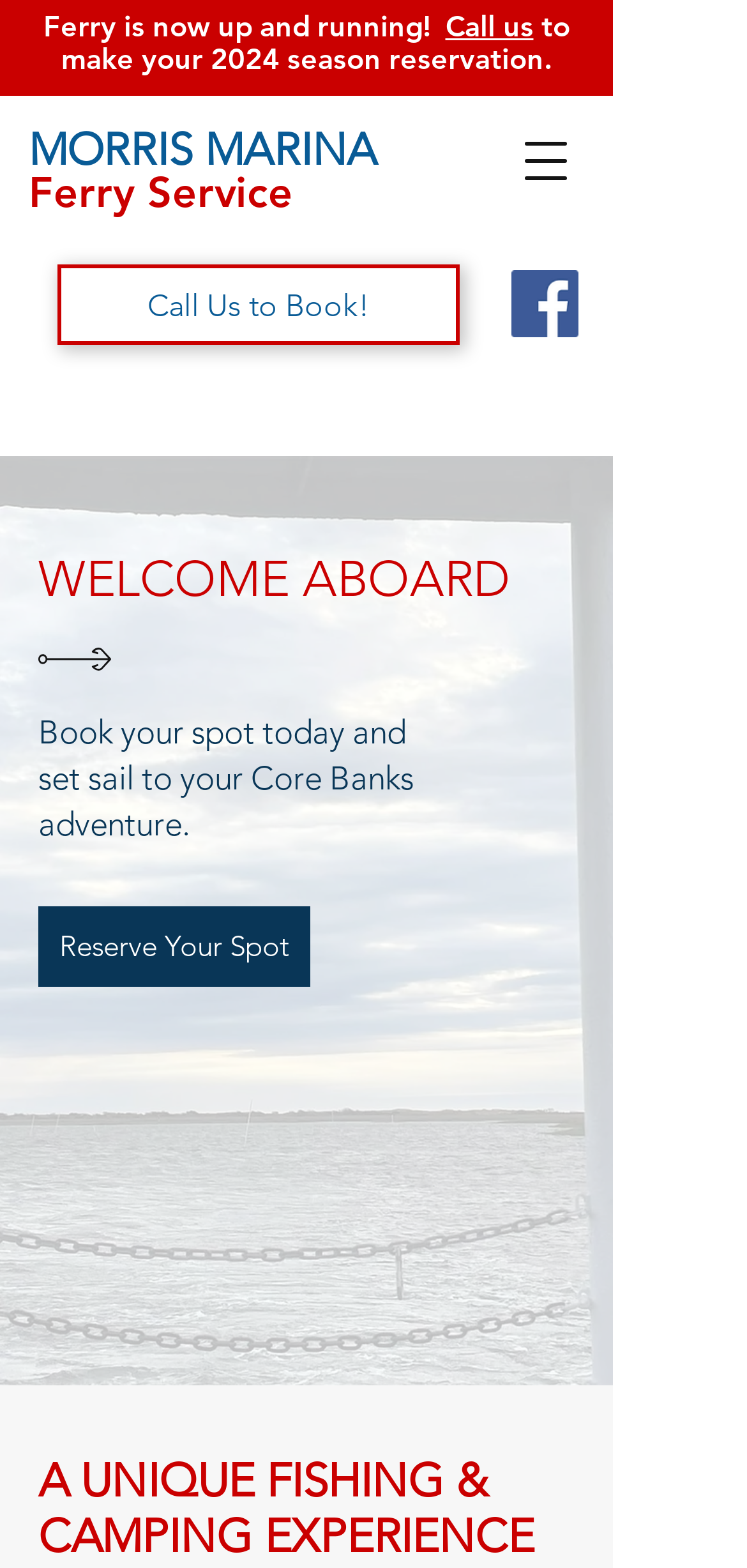Extract the bounding box coordinates for the HTML element that matches this description: "Reserve Your Spot". The coordinates should be four float numbers between 0 and 1, i.e., [left, top, right, bottom].

[0.051, 0.578, 0.415, 0.629]